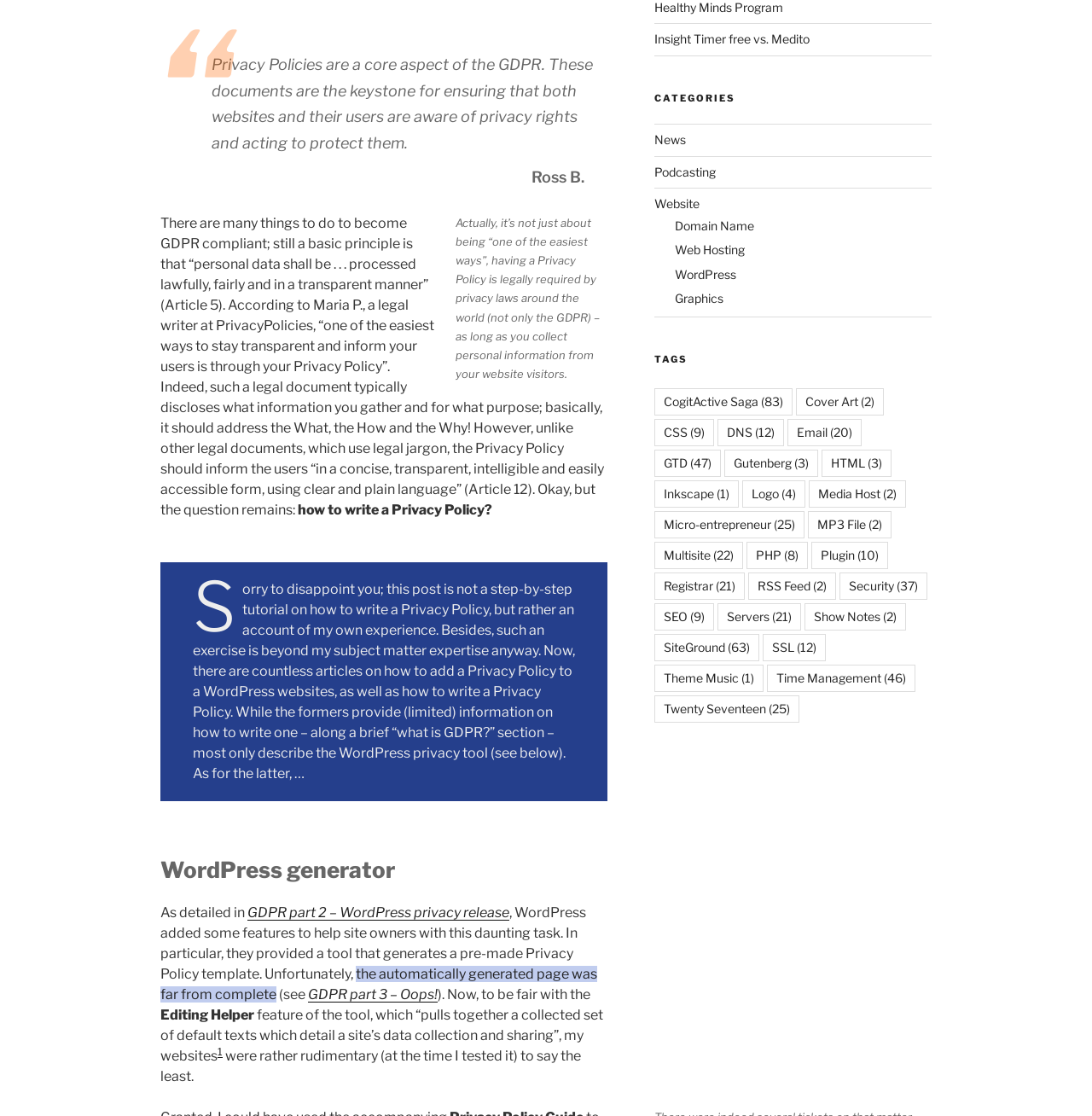Please provide the bounding box coordinates in the format (top-left x, top-left y, bottom-right x, bottom-right y). Remember, all values are floating point numbers between 0 and 1. What is the bounding box coordinate of the region described as: RSS Feed (2)

[0.685, 0.513, 0.765, 0.538]